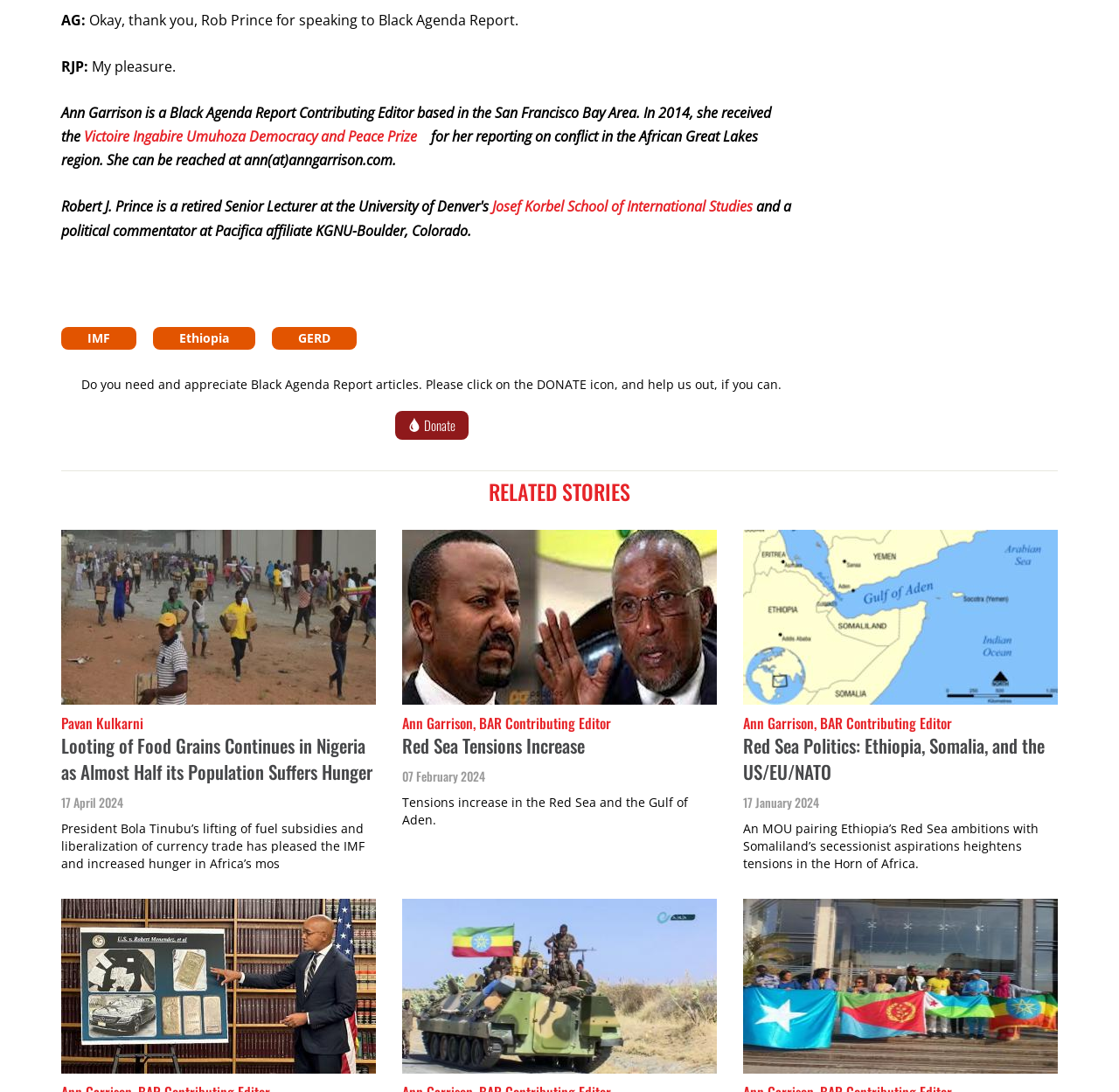Identify the bounding box coordinates of the element to click to follow this instruction: 'View the image of Residents looting a warehouse in Nigeria'. Ensure the coordinates are four float values between 0 and 1, provided as [left, top, right, bottom].

[0.055, 0.485, 0.336, 0.645]